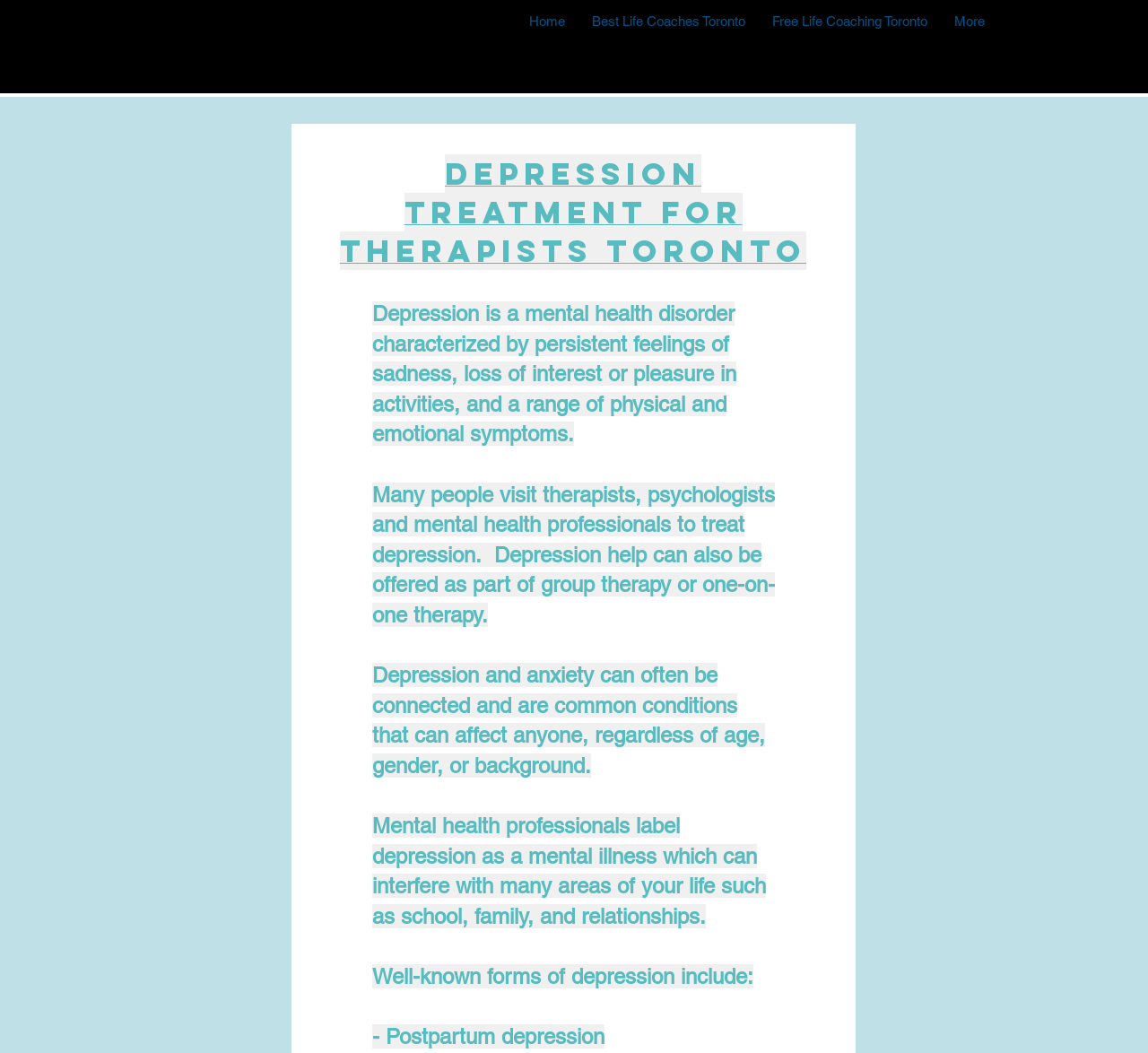Bounding box coordinates should be in the format (top-left x, top-left y, bottom-right x, bottom-right y) and all values should be floating point numbers between 0 and 1. Determine the bounding box coordinate for the UI element described as: Free Life Coaching Toronto

[0.661, 0.009, 0.82, 0.031]